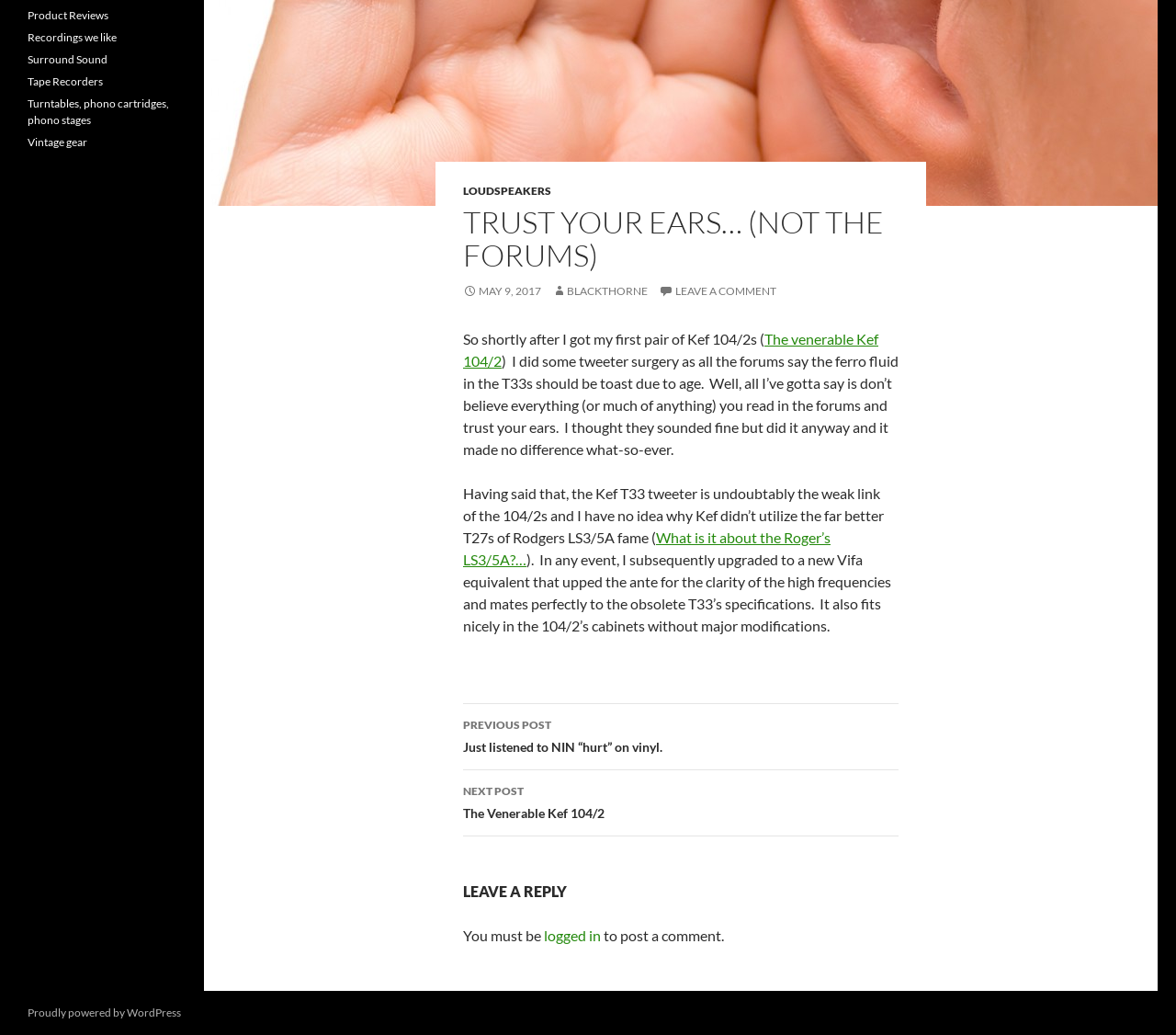Based on the element description: "Surround Sound", identify the bounding box coordinates for this UI element. The coordinates must be four float numbers between 0 and 1, listed as [left, top, right, bottom].

[0.023, 0.051, 0.091, 0.064]